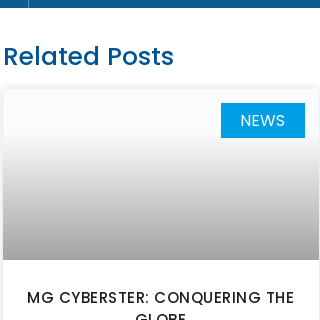What type of article is 'MG CYBERSTER: CONQUERING THE GLOBE'?
Using the visual information, answer the question in a single word or phrase.

News